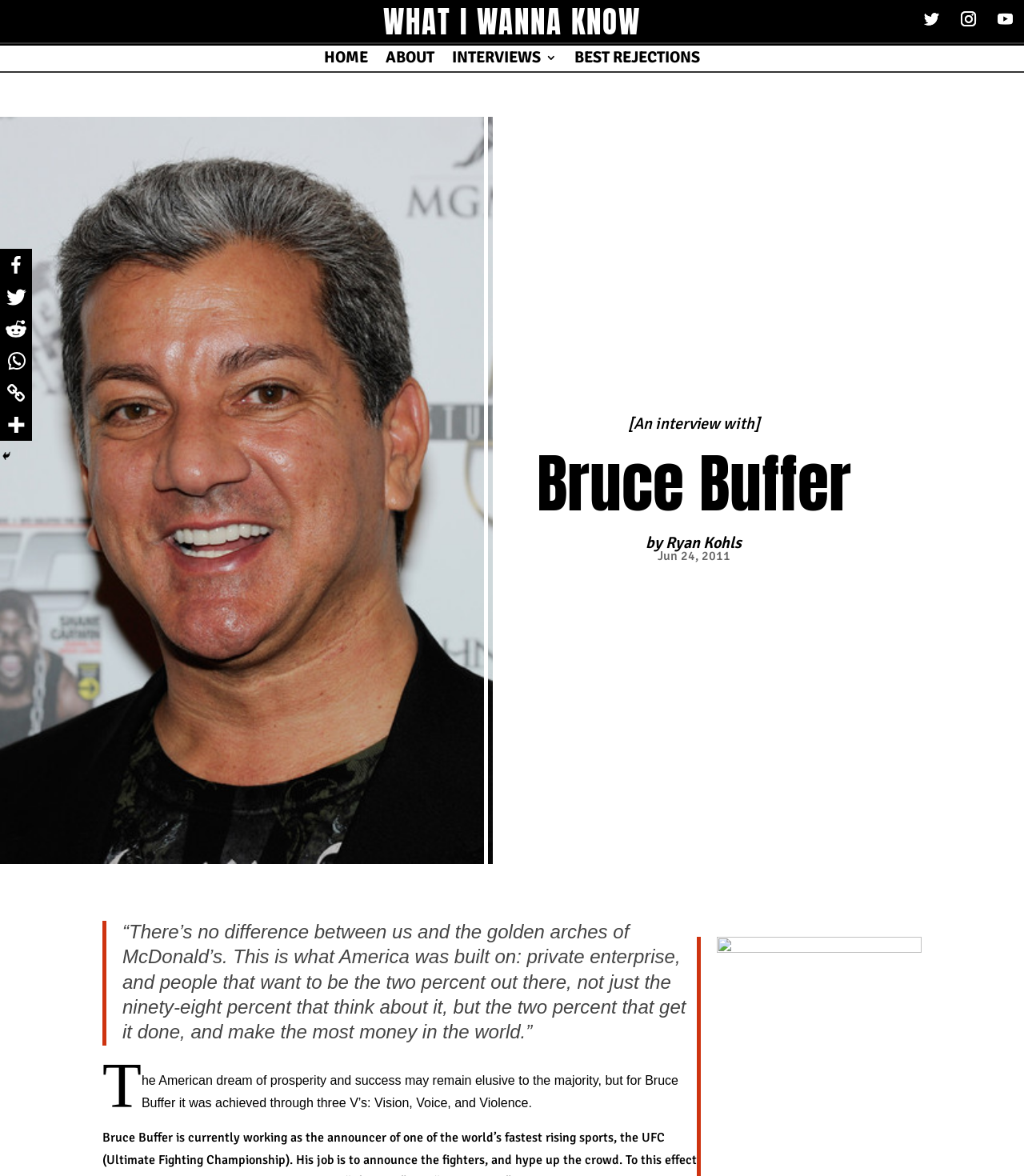What is the name of the person being interviewed? Examine the screenshot and reply using just one word or a brief phrase.

Bruce Buffer